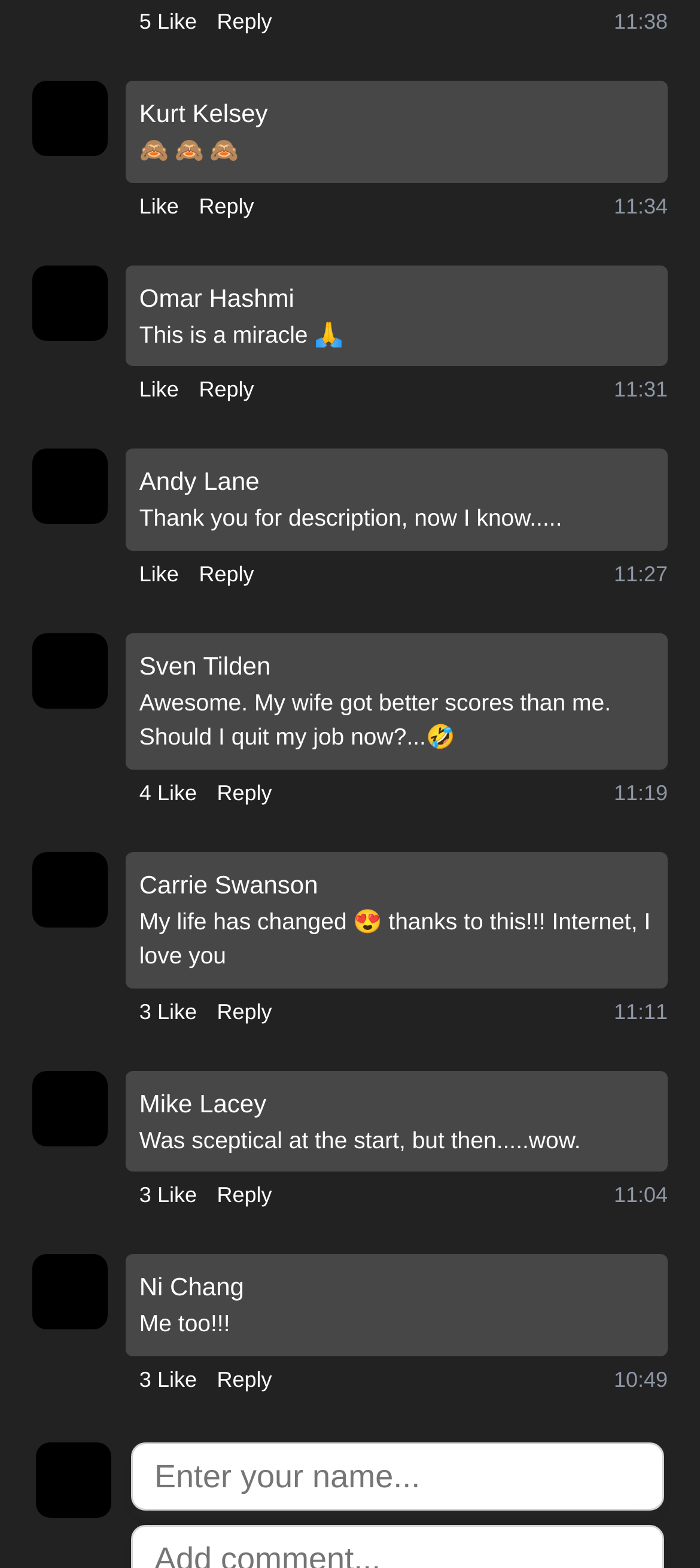How many likes does the third comment have?
Refer to the image and provide a one-word or short phrase answer.

3